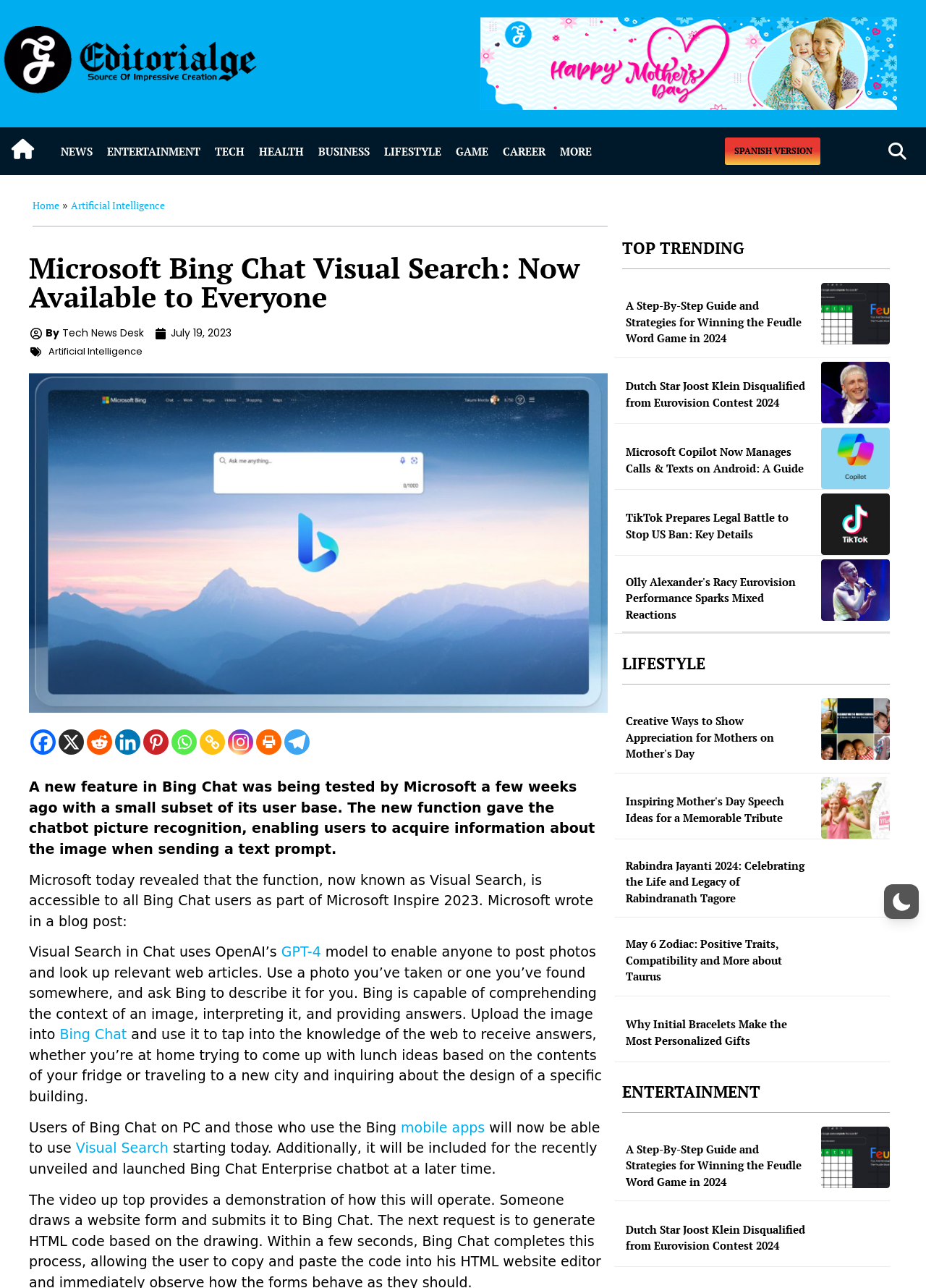How many social media links are available?
Observe the image and answer the question with a one-word or short phrase response.

9